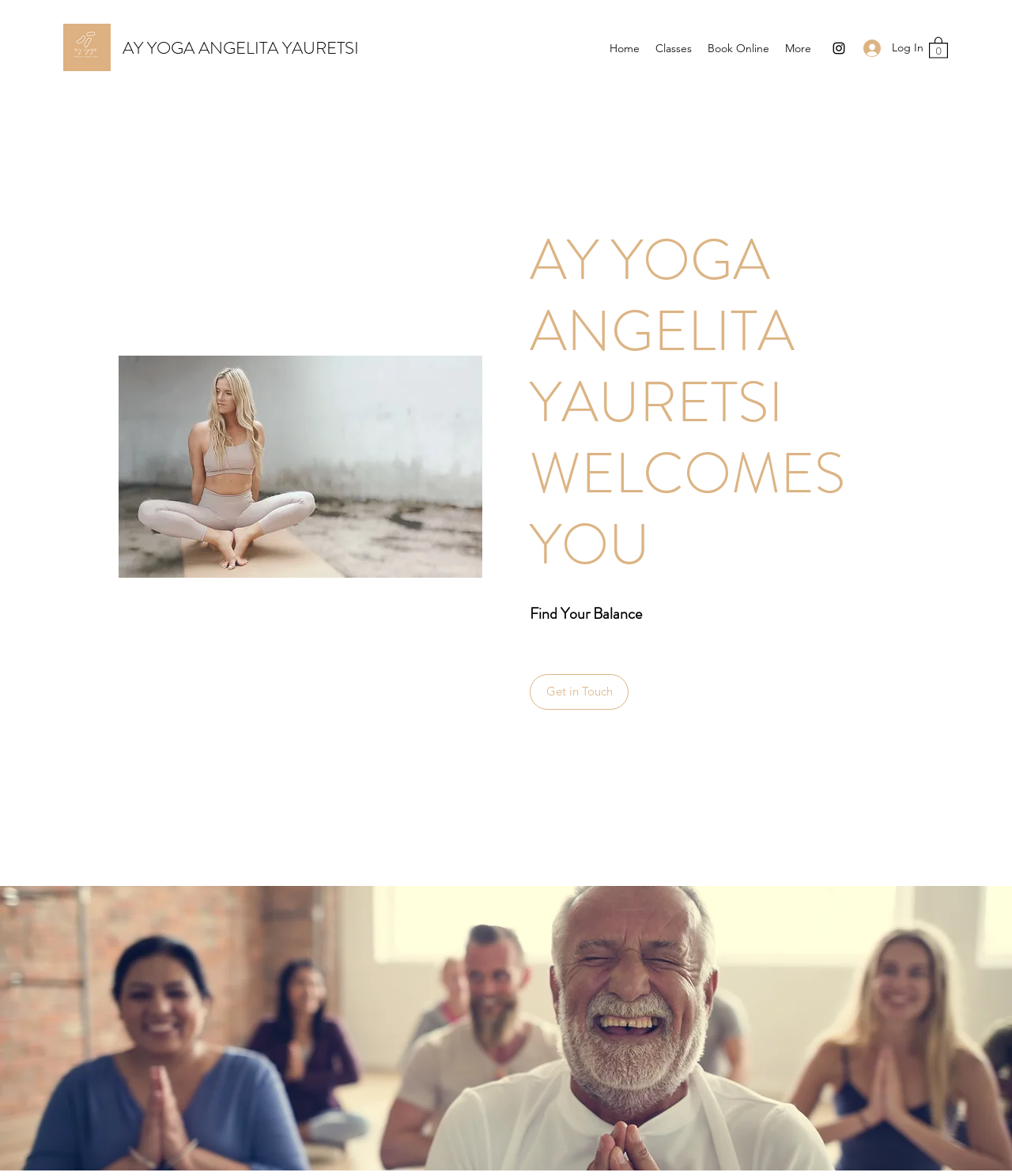Please locate the bounding box coordinates of the element's region that needs to be clicked to follow the instruction: "Read more about the game description". The bounding box coordinates should be provided as four float numbers between 0 and 1, i.e., [left, top, right, bottom].

None